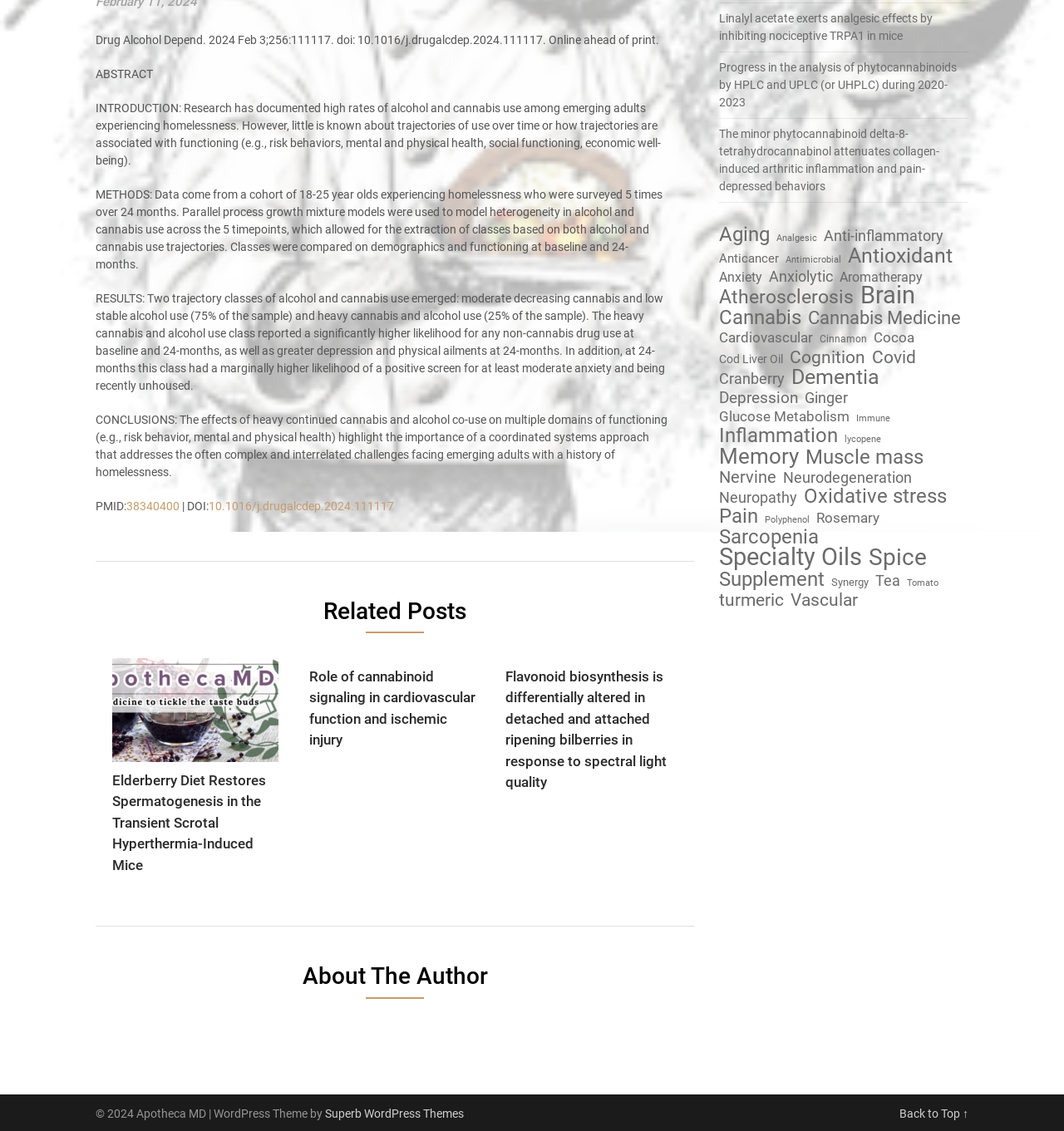Bounding box coordinates are given in the format (top-left x, top-left y, bottom-right x, bottom-right y). All values should be floating point numbers between 0 and 1. Provide the bounding box coordinate for the UI element described as: Memory

[0.676, 0.396, 0.751, 0.411]